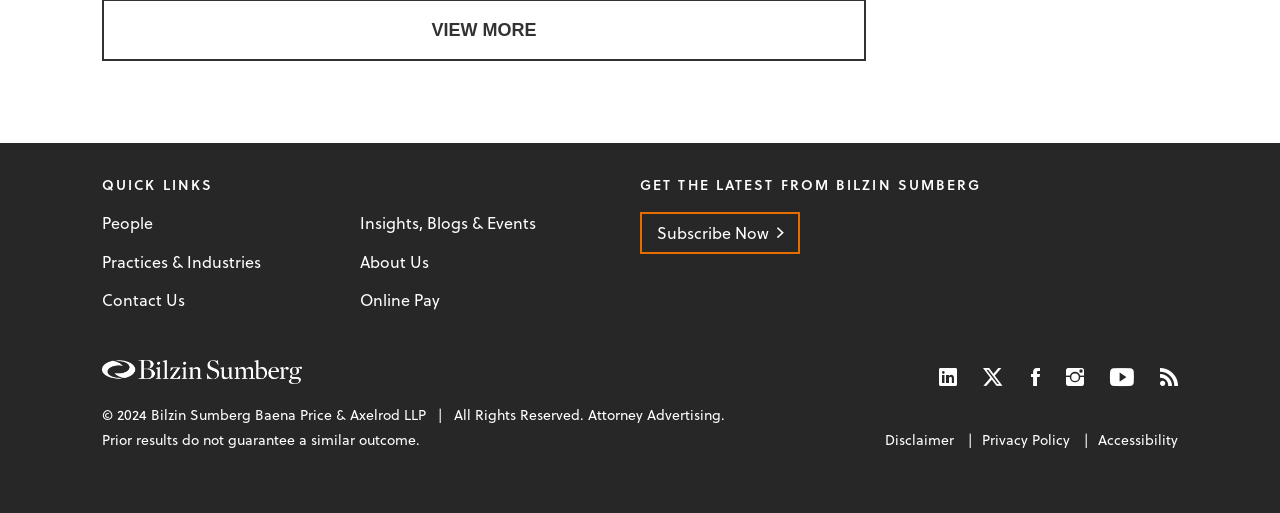Could you specify the bounding box coordinates for the clickable section to complete the following instruction: "Click on People"?

[0.08, 0.414, 0.269, 0.489]